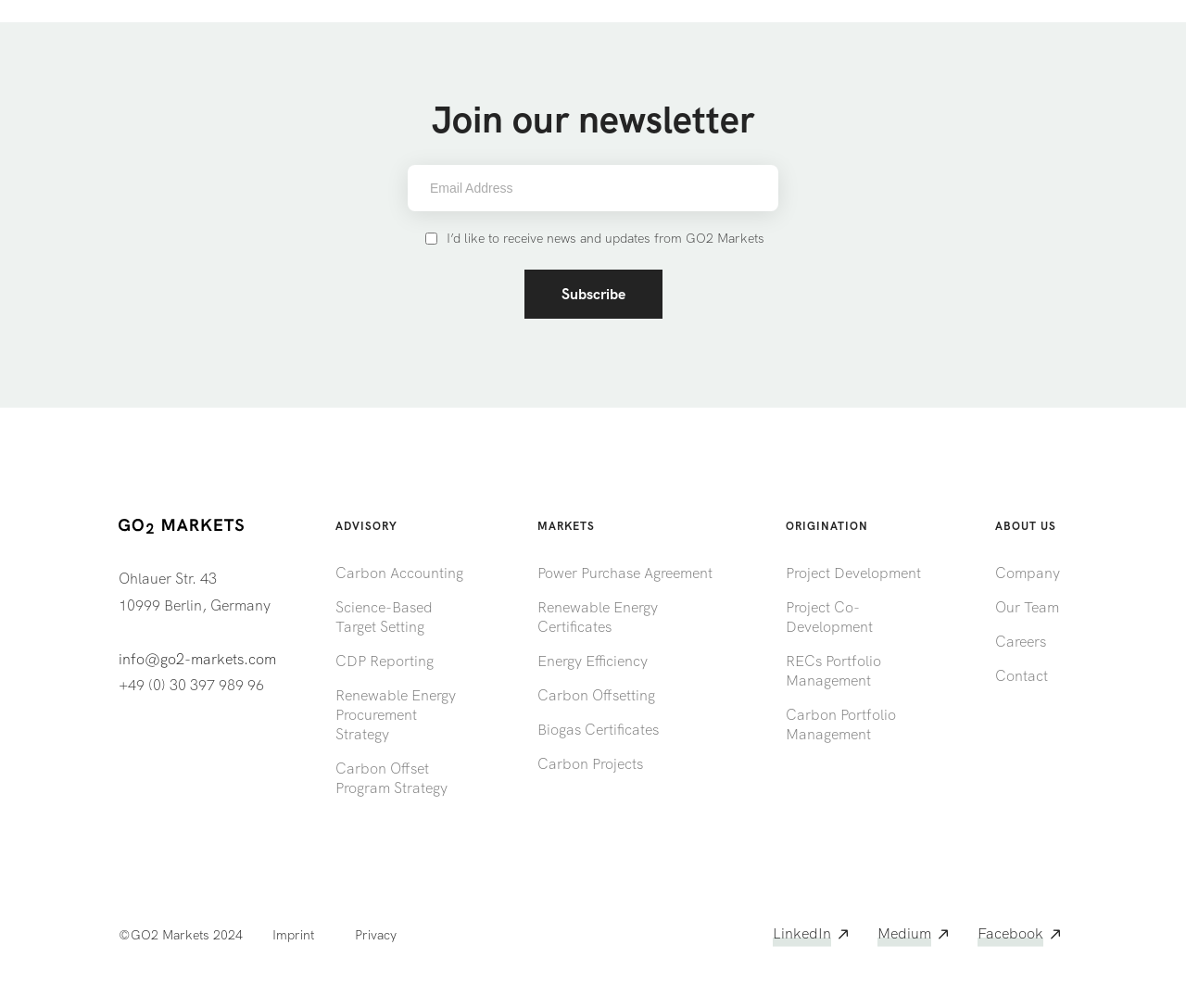Please determine the bounding box coordinates for the element that should be clicked to follow these instructions: "Visit the advisory page".

[0.283, 0.515, 0.335, 0.53]